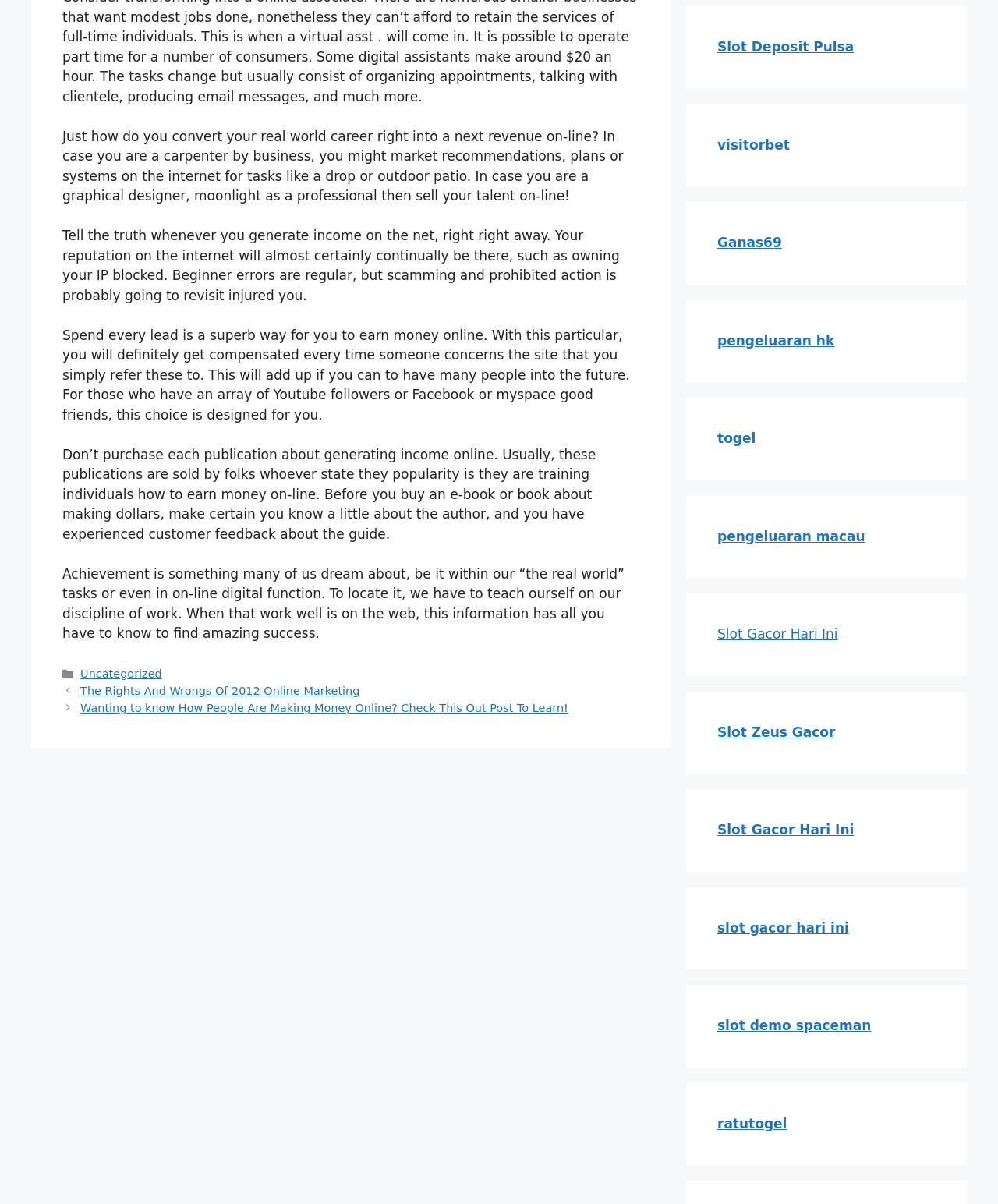Identify the bounding box coordinates of the clickable section necessary to follow the following instruction: "Subscribe to the newsletter". The coordinates should be presented as four float numbers from 0 to 1, i.e., [left, top, right, bottom].

None